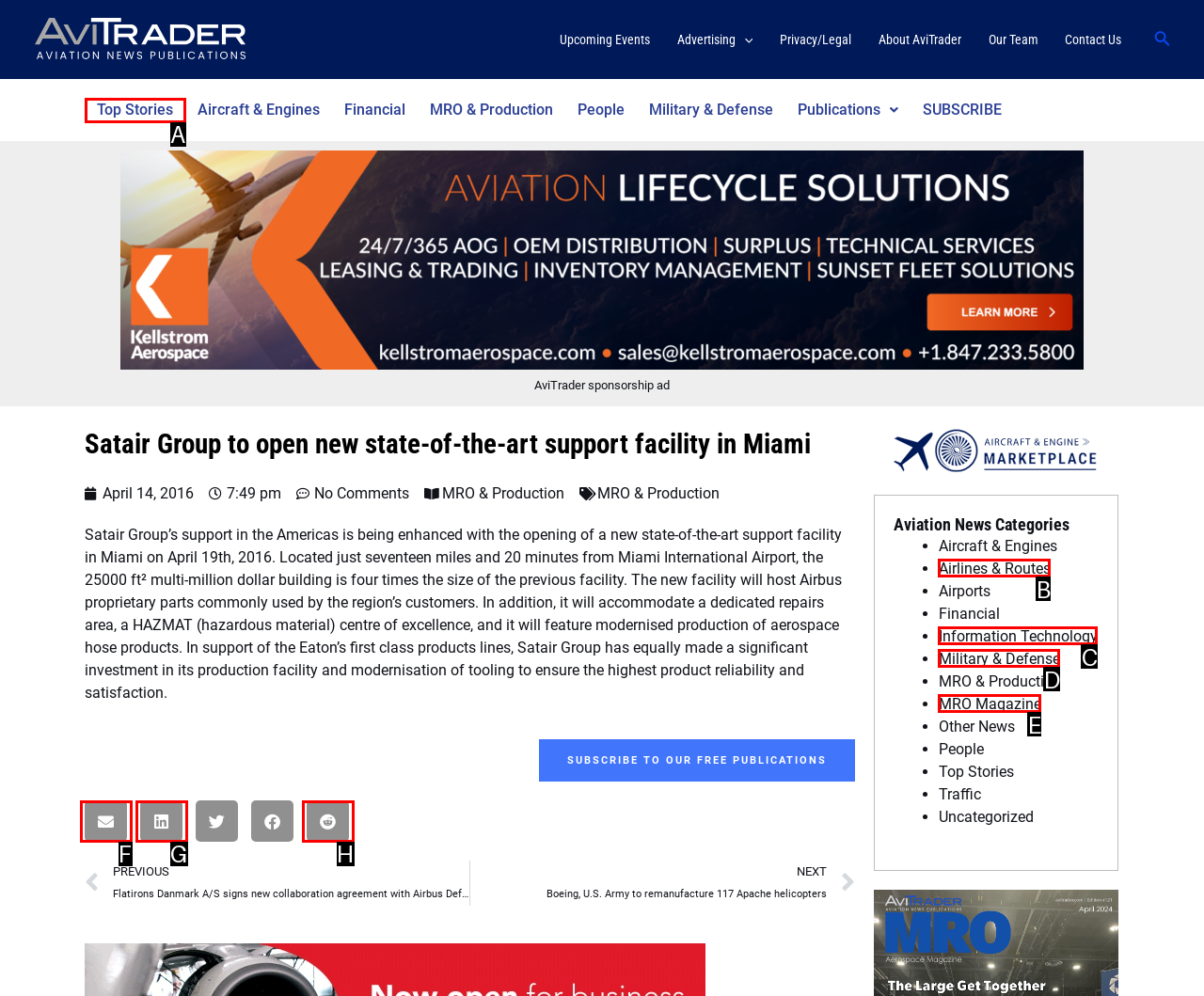Given the description: Military & Defense
Identify the letter of the matching UI element from the options.

D